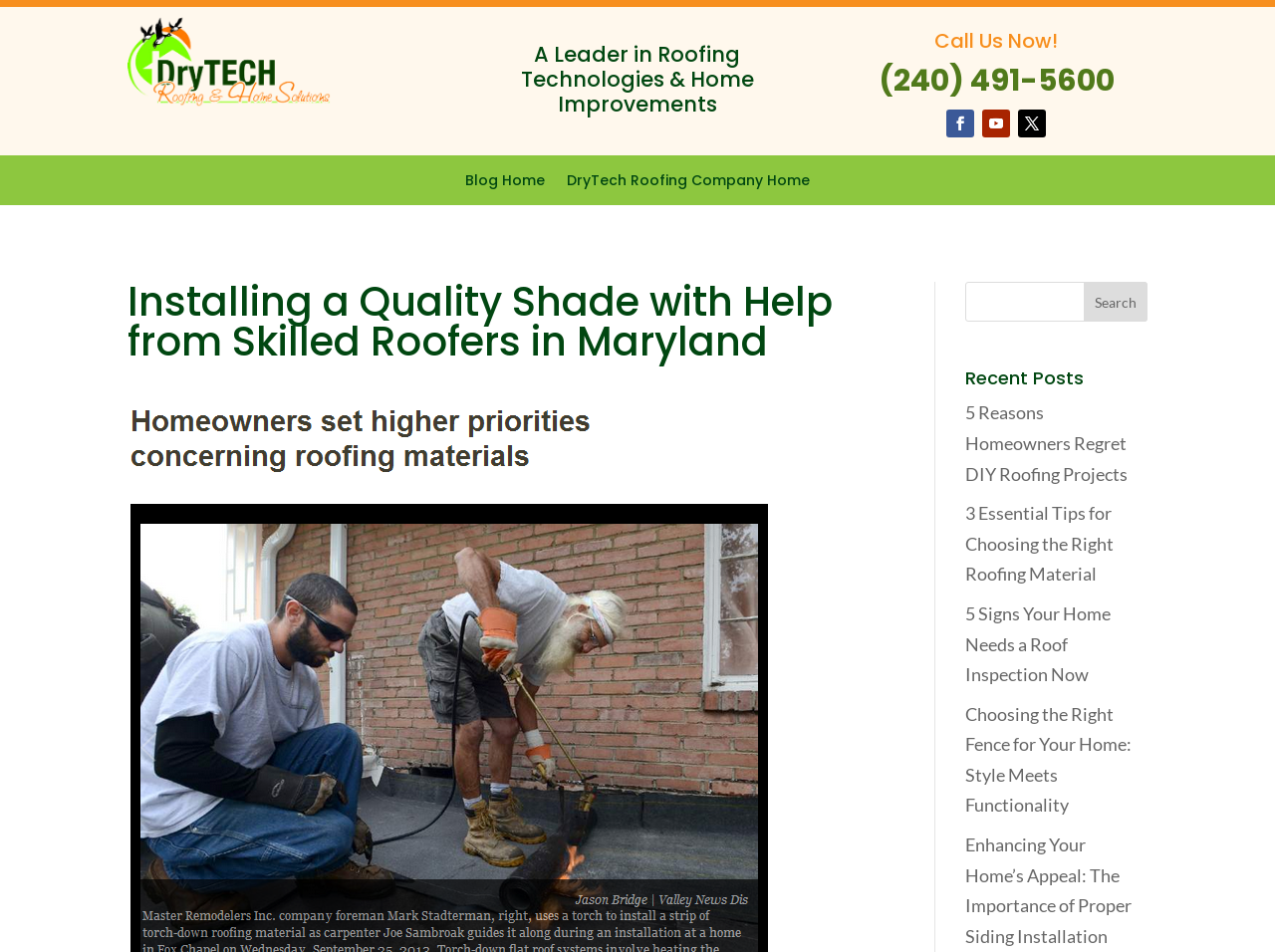Please determine the bounding box coordinates for the element that should be clicked to follow these instructions: "Search for something".

[0.85, 0.296, 0.9, 0.338]